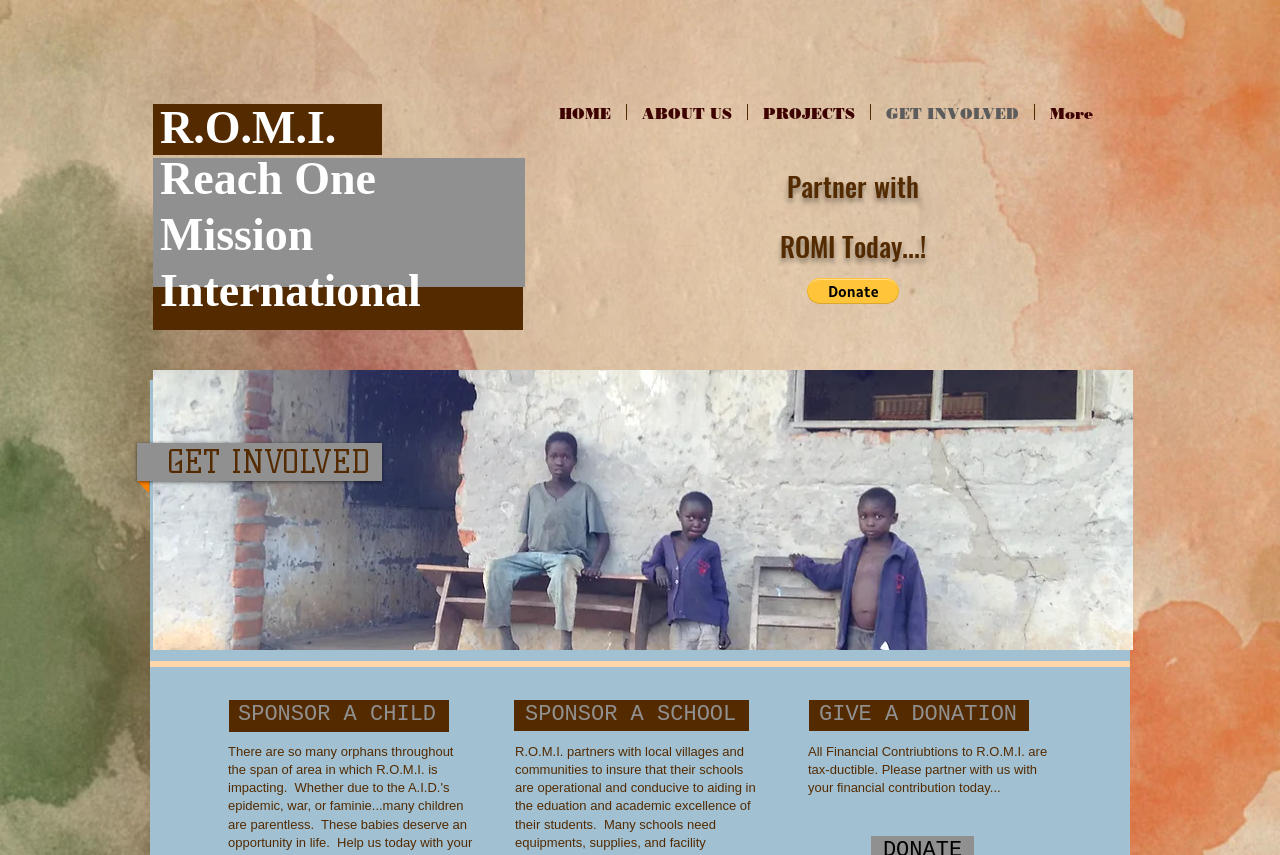From the element description HOME, predict the bounding box coordinates of the UI element. The coordinates must be specified in the format (top-left x, top-left y, bottom-right x, bottom-right y) and should be within the 0 to 1 range.

[0.425, 0.122, 0.489, 0.14]